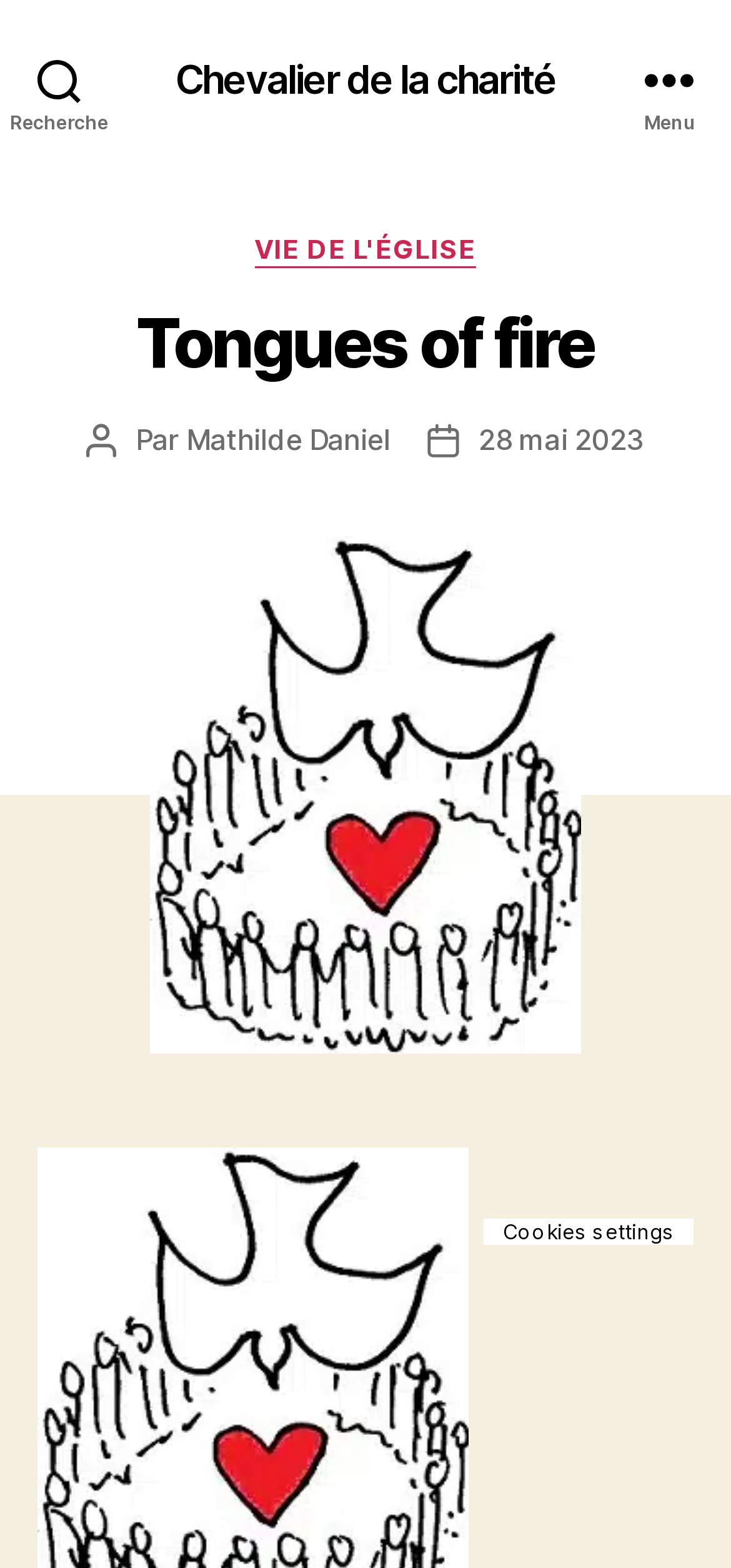What is the name of the author of the article?
Please use the image to provide a one-word or short phrase answer.

Mathilde Daniel